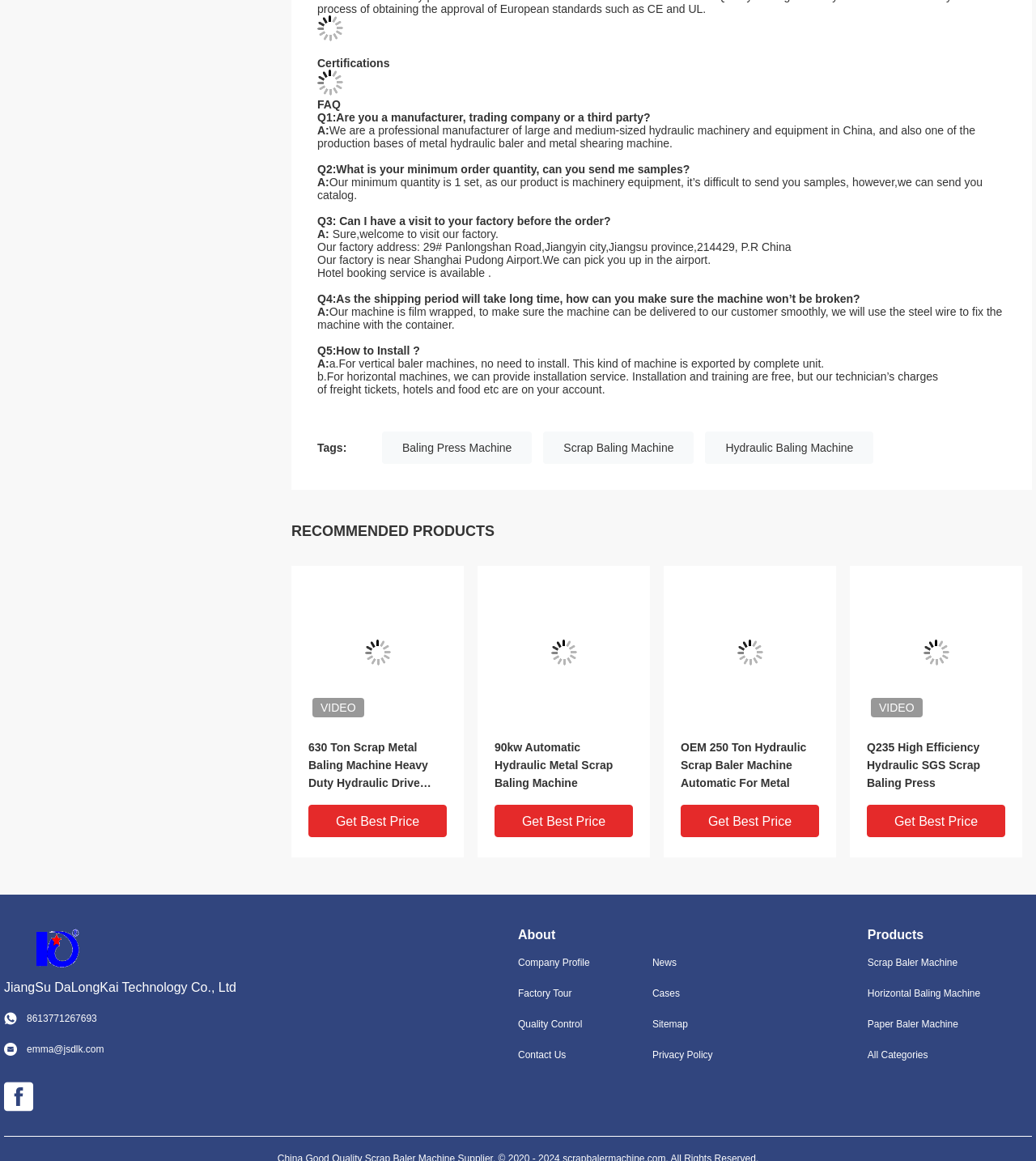What is the topic of the webpage?
Utilize the image to construct a detailed and well-explained answer.

I inferred the topic of the webpage by looking at the headings and content of the webpage, which suggests that it is about scrap baler machines and related products.